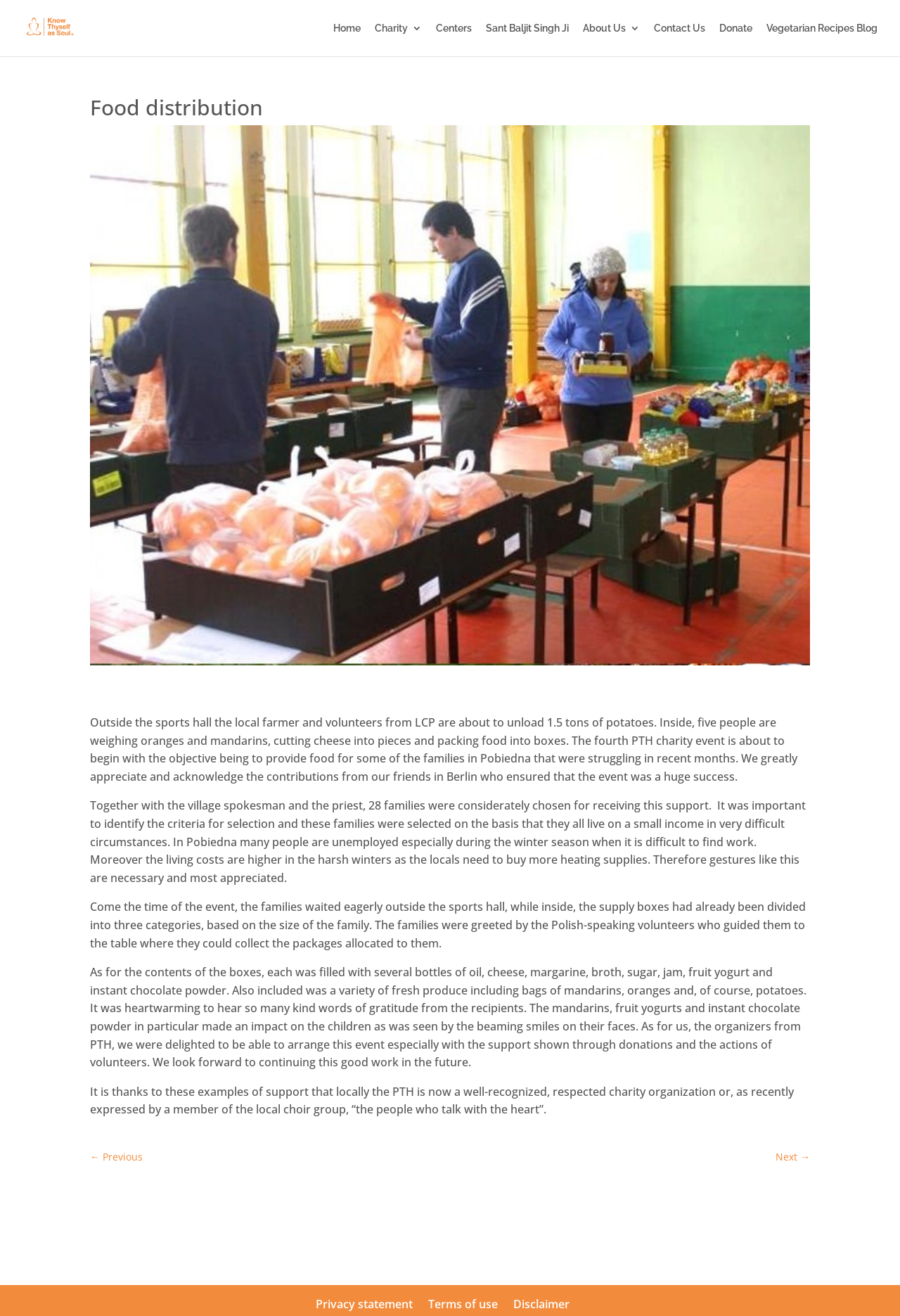Describe all the key features of the webpage in detail.

The webpage is about a charity event organized by HSI Blog, specifically the fourth PTH charity event, which aims to provide food for struggling families in Pobiedna. At the top of the page, there is a header section with links to various pages, including "Home", "Charity 3", "Centers", "Sant Baljit Singh Ji", "About Us 3", "Contact Us", "Donate", and "Vegetarian Recipes Blog". 

Below the header section, there is a large article section that takes up most of the page. The article is divided into several paragraphs of text, accompanied by an image related to food distribution. The text describes the charity event, where volunteers unloaded 1.5 tons of potatoes and weighed oranges, and how the event was organized to provide food for 28 selected families in Pobiedna who were struggling financially. The article also mentions the contents of the supply boxes, which included various food items, and the positive impact it had on the recipients, especially the children.

At the bottom of the article, there are links to navigate to the previous or next page. Additionally, there are three links at the very bottom of the page, including "Privacy statement", "Terms of use", and "Disclaimer".